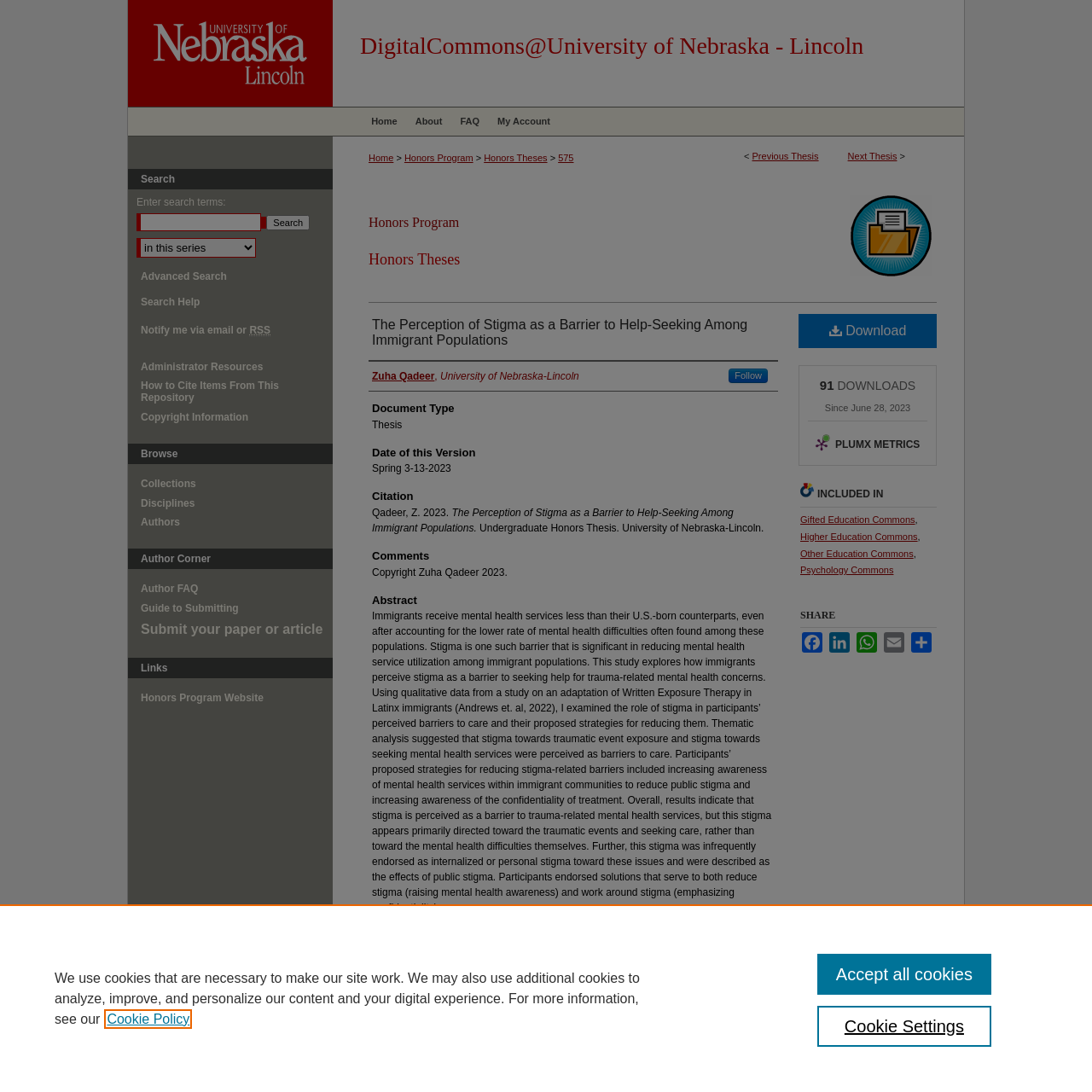Locate the bounding box coordinates of the clickable area to execute the instruction: "Click on the 'Menu' link". Provide the coordinates as four float numbers between 0 and 1, represented as [left, top, right, bottom].

[0.953, 0.0, 1.0, 0.039]